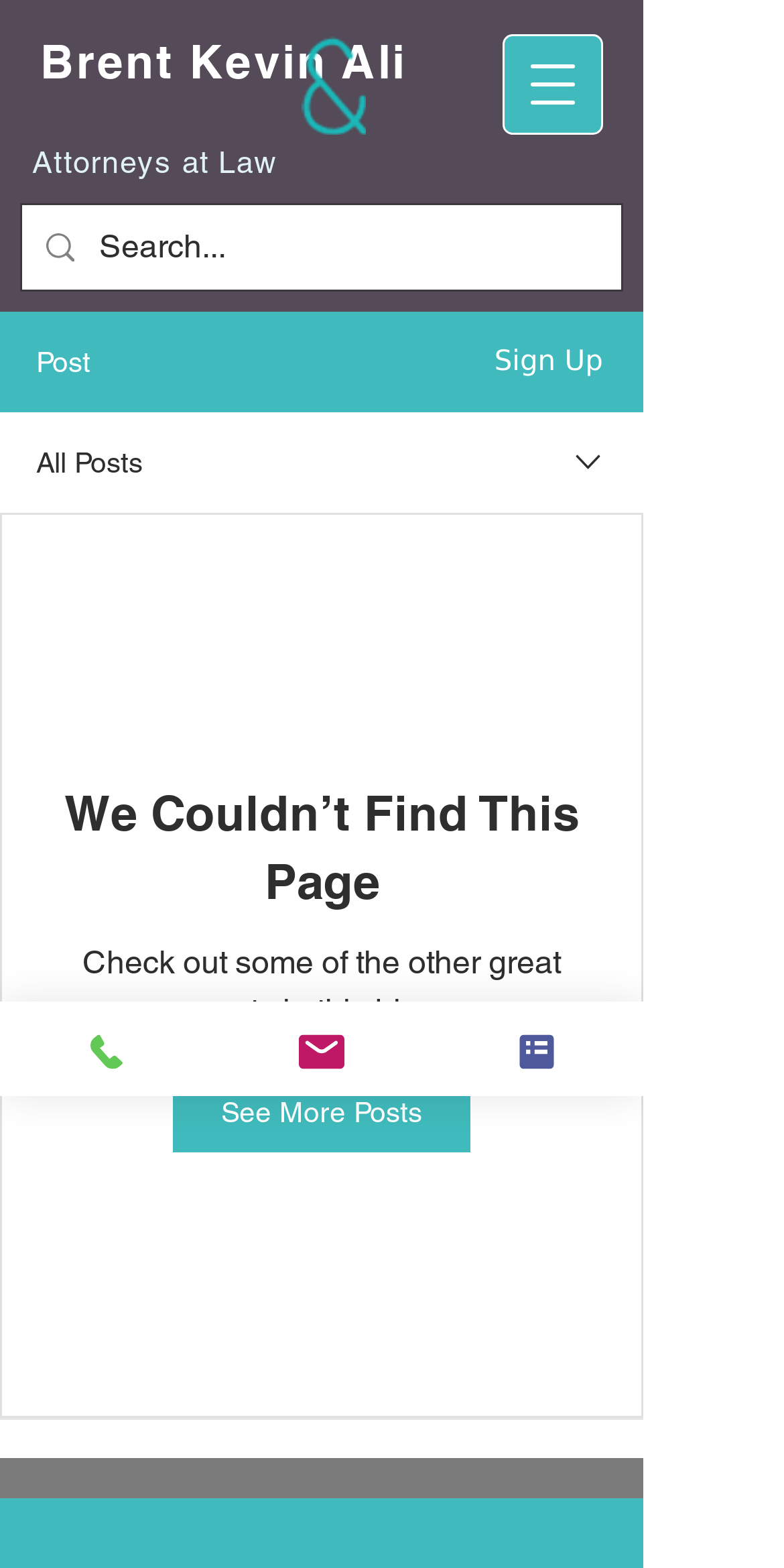Reply to the question with a single word or phrase:
What is the purpose of the button at the top right?

Open navigation menu